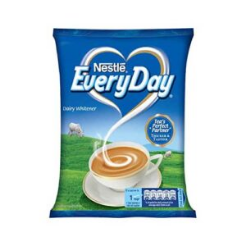What is the shape of the logo?
From the image, respond with a single word or phrase.

Heart-shaped